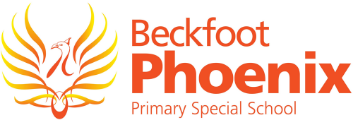Present a detailed portrayal of the image.

The image features the vibrant logo of Beckfoot Phoenix Primary Special School, prominently displaying the school name in a bold font. The design includes a stylized phoenix, symbolizing renewal and growth, with fiery colors of red and gold that evoke energy and enthusiasm. This logo represents the school's commitment to providing a nurturing environment where children can thrive academically and socially through various clubs and activities, emphasizing the values of enjoyment, learning, and success for all students.